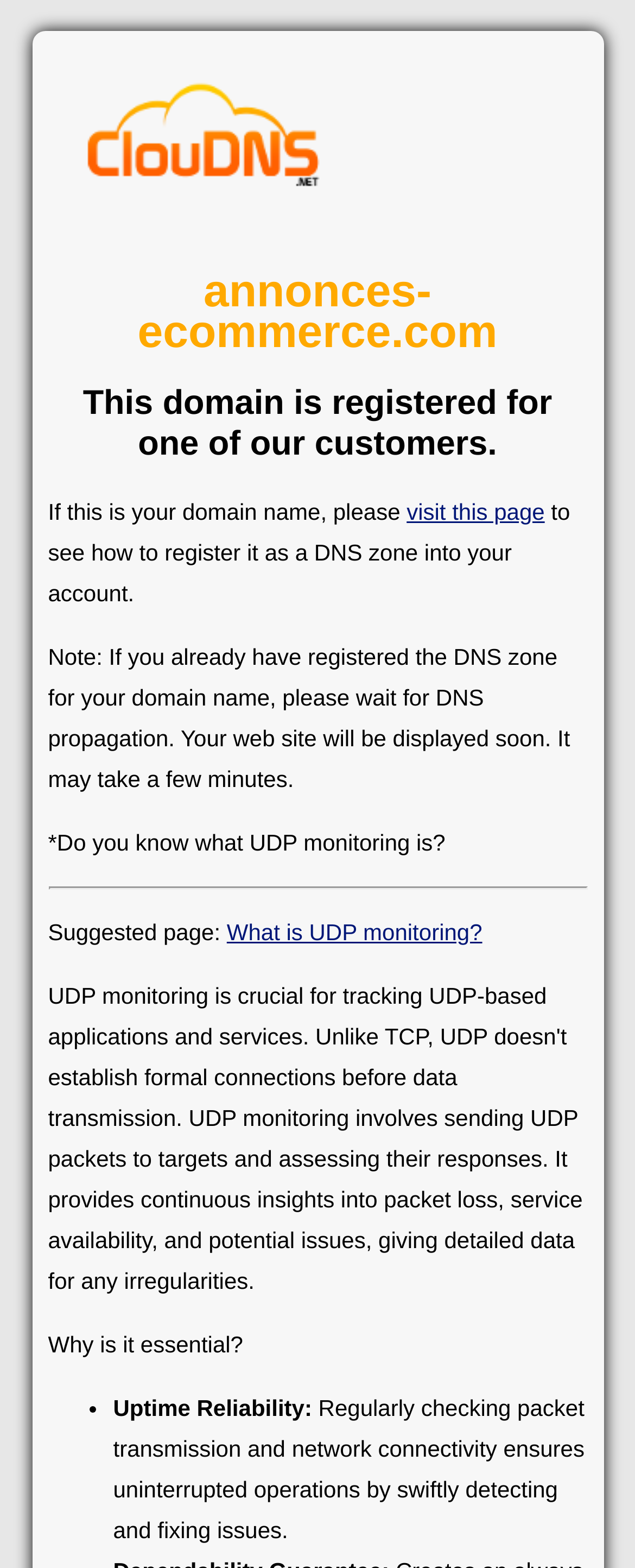Please respond to the question with a concise word or phrase:
Why is UDP monitoring essential?

for uninterrupted operations